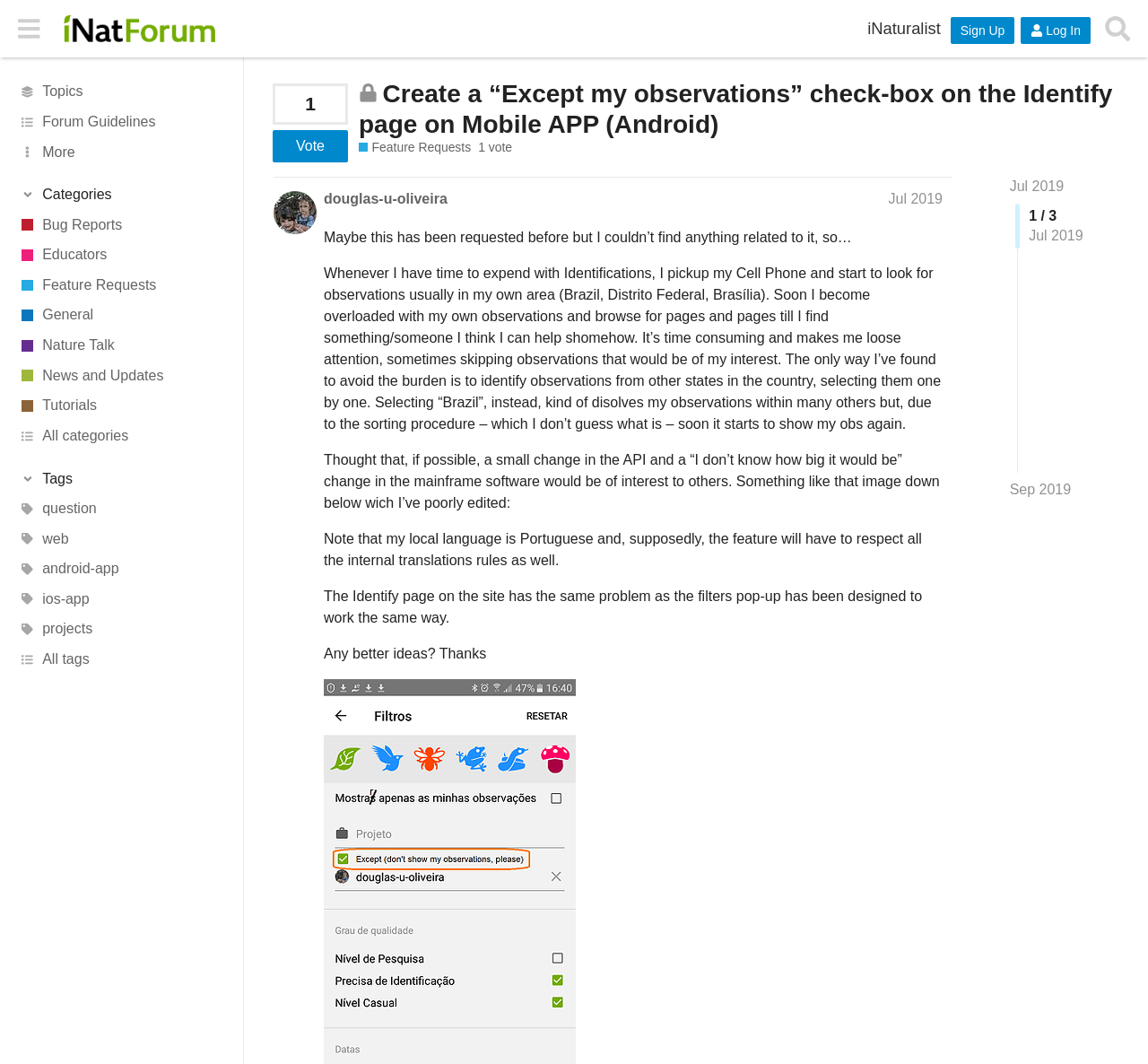Identify the bounding box for the described UI element: "Tutorials".

[0.0, 0.367, 0.212, 0.396]